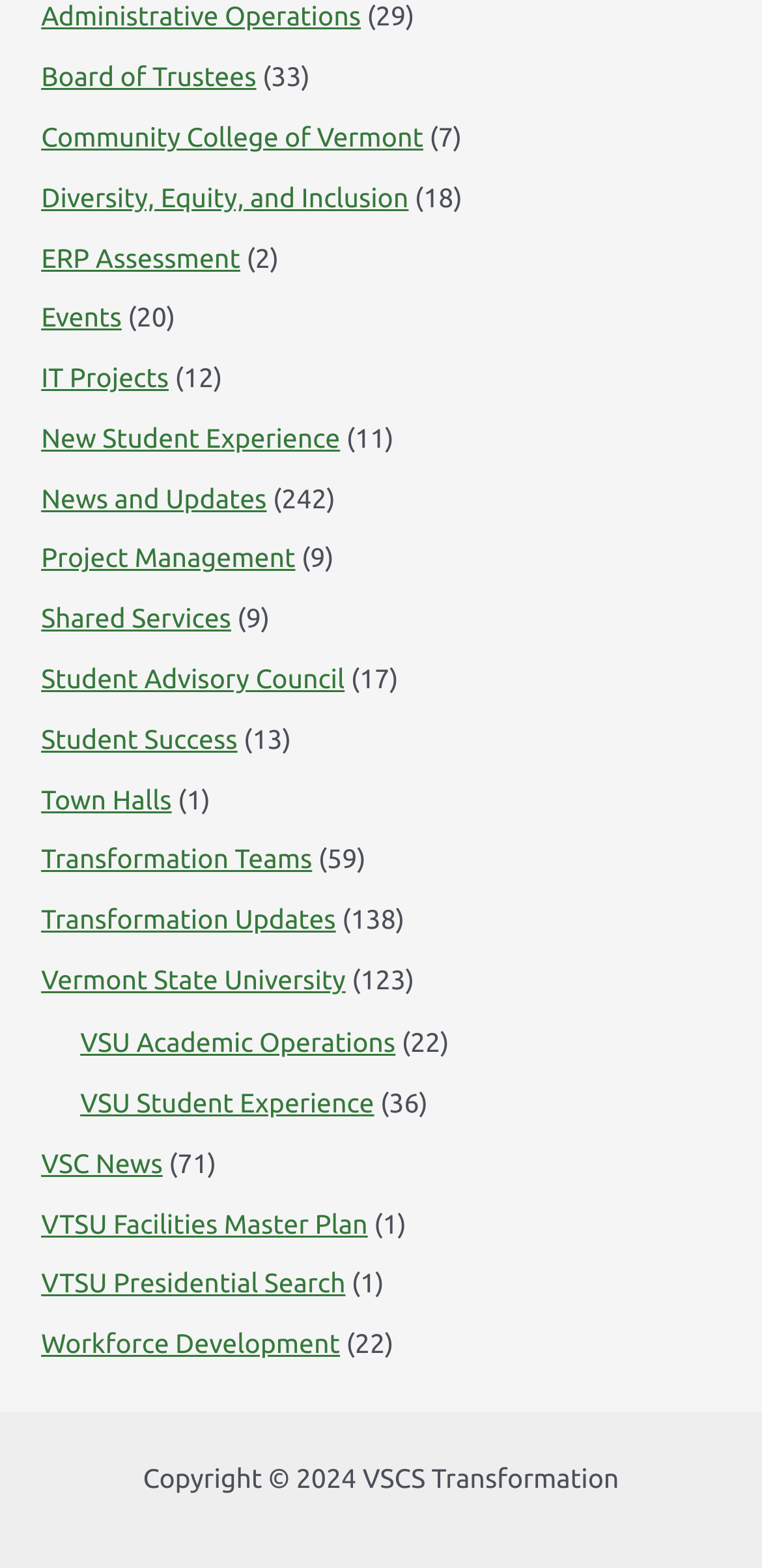Locate the bounding box coordinates of the clickable area to execute the instruction: "Click on Administrative Operations". Provide the coordinates as four float numbers between 0 and 1, represented as [left, top, right, bottom].

[0.054, 0.001, 0.474, 0.02]